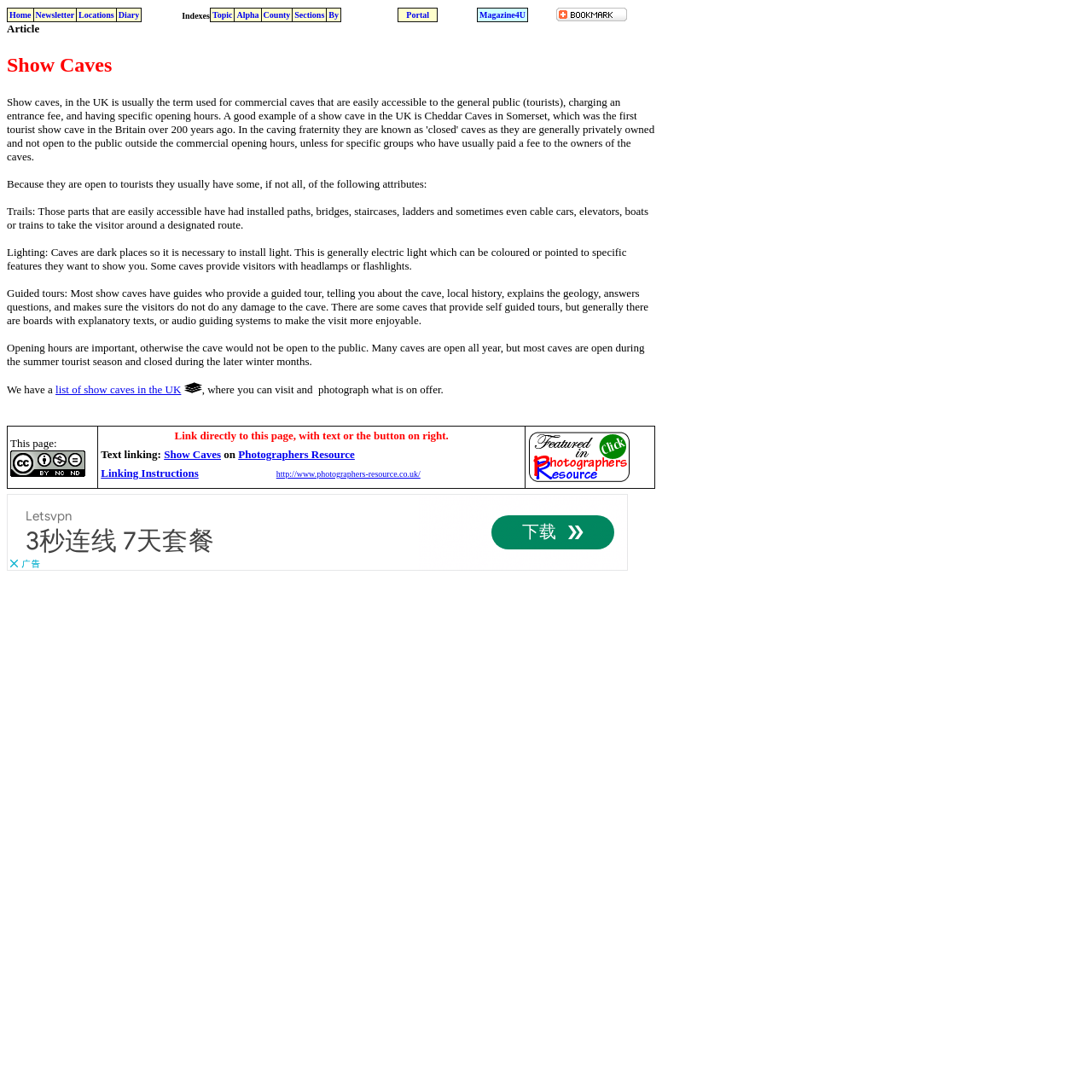Show the bounding box coordinates of the region that should be clicked to follow the instruction: "Click on Home."

[0.007, 0.007, 0.031, 0.02]